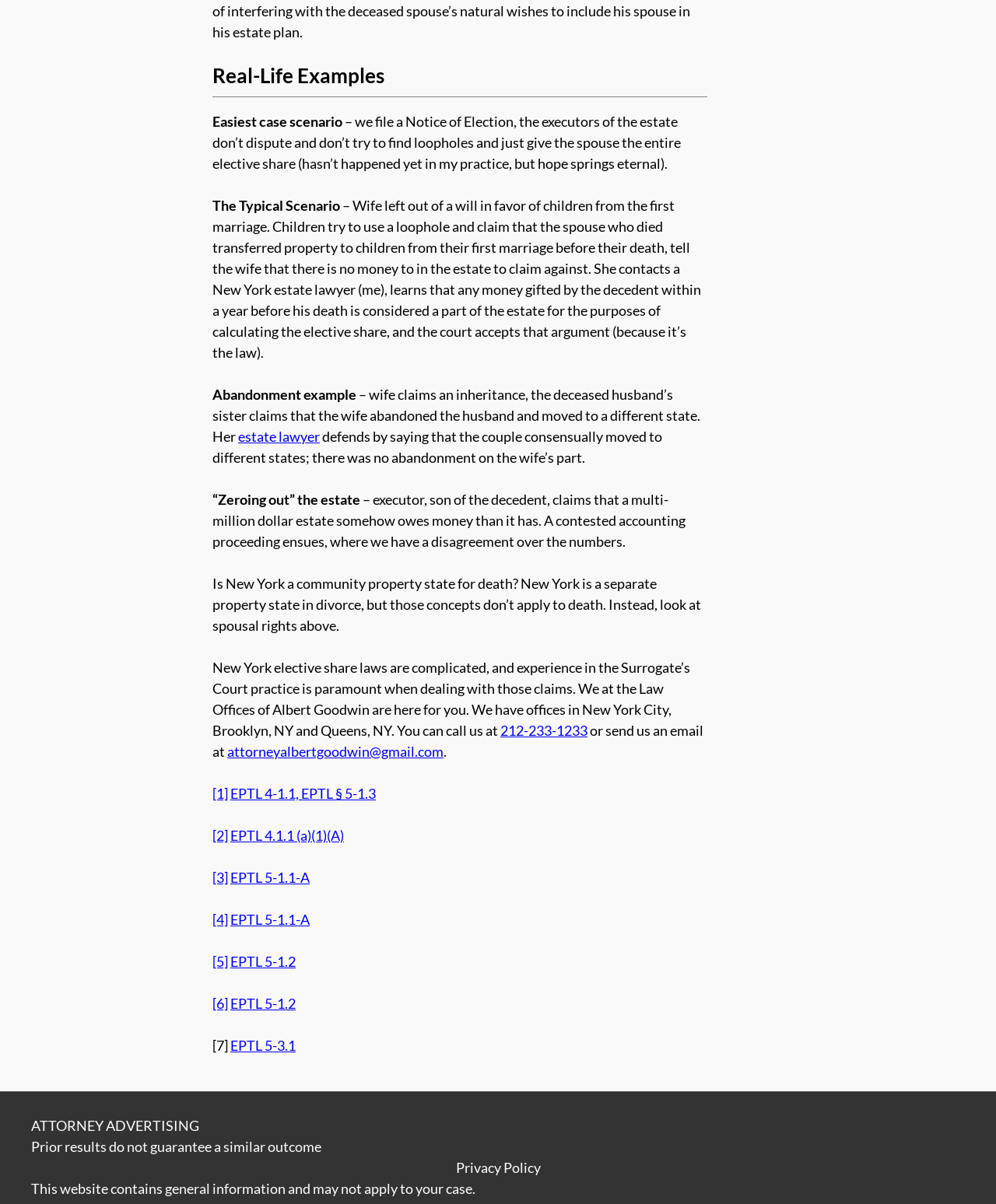Please provide a detailed answer to the question below by examining the image:
What is the topic of the webpage?

The webpage appears to be discussing estate law, specifically the elective share laws in New York, as evidenced by the heading 'Real-Life Examples' and the various scenarios described on the page.